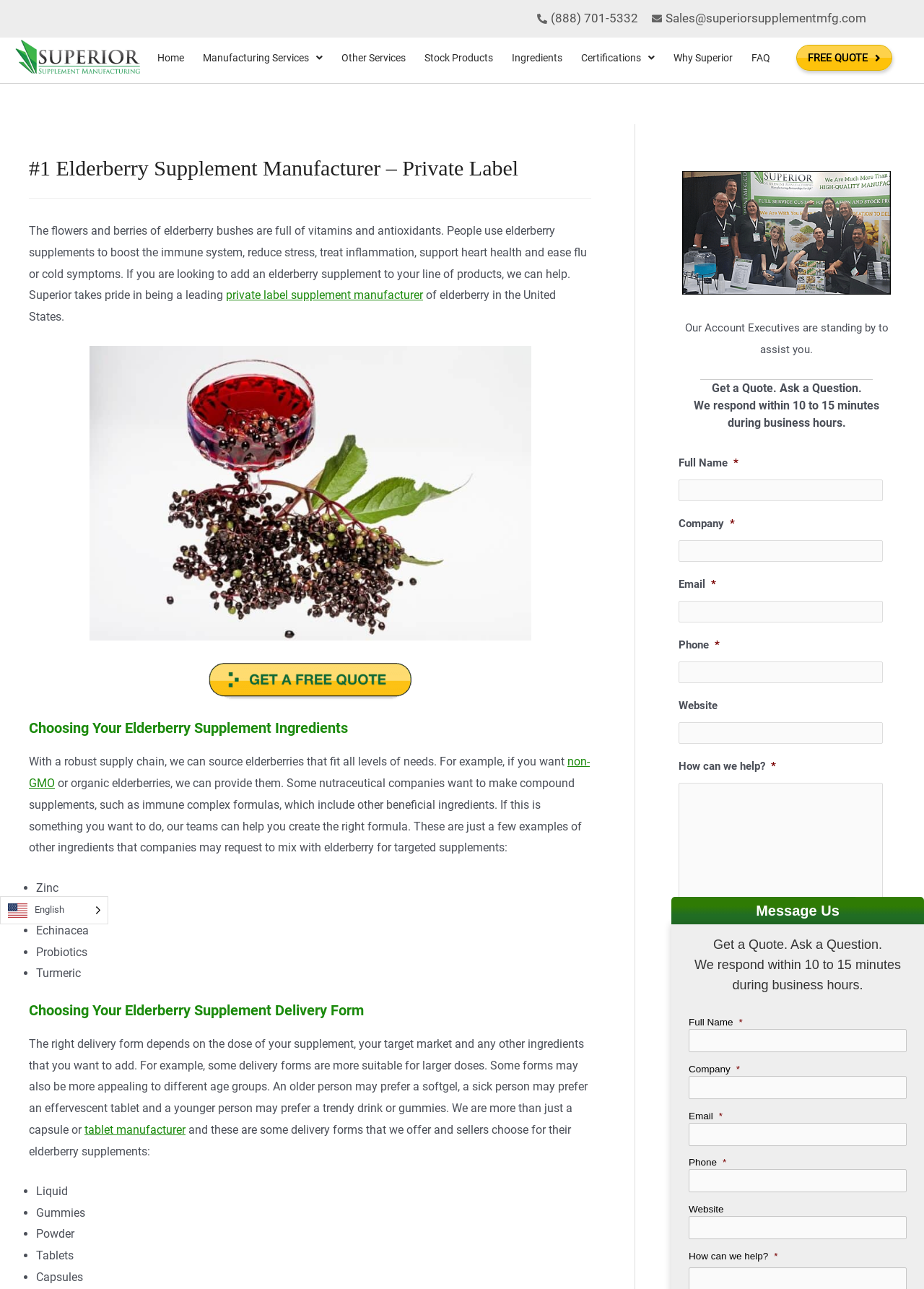Provide a brief response to the question below using a single word or phrase: 
What is the phone number to contact the manufacturer?

(888) 701-5332